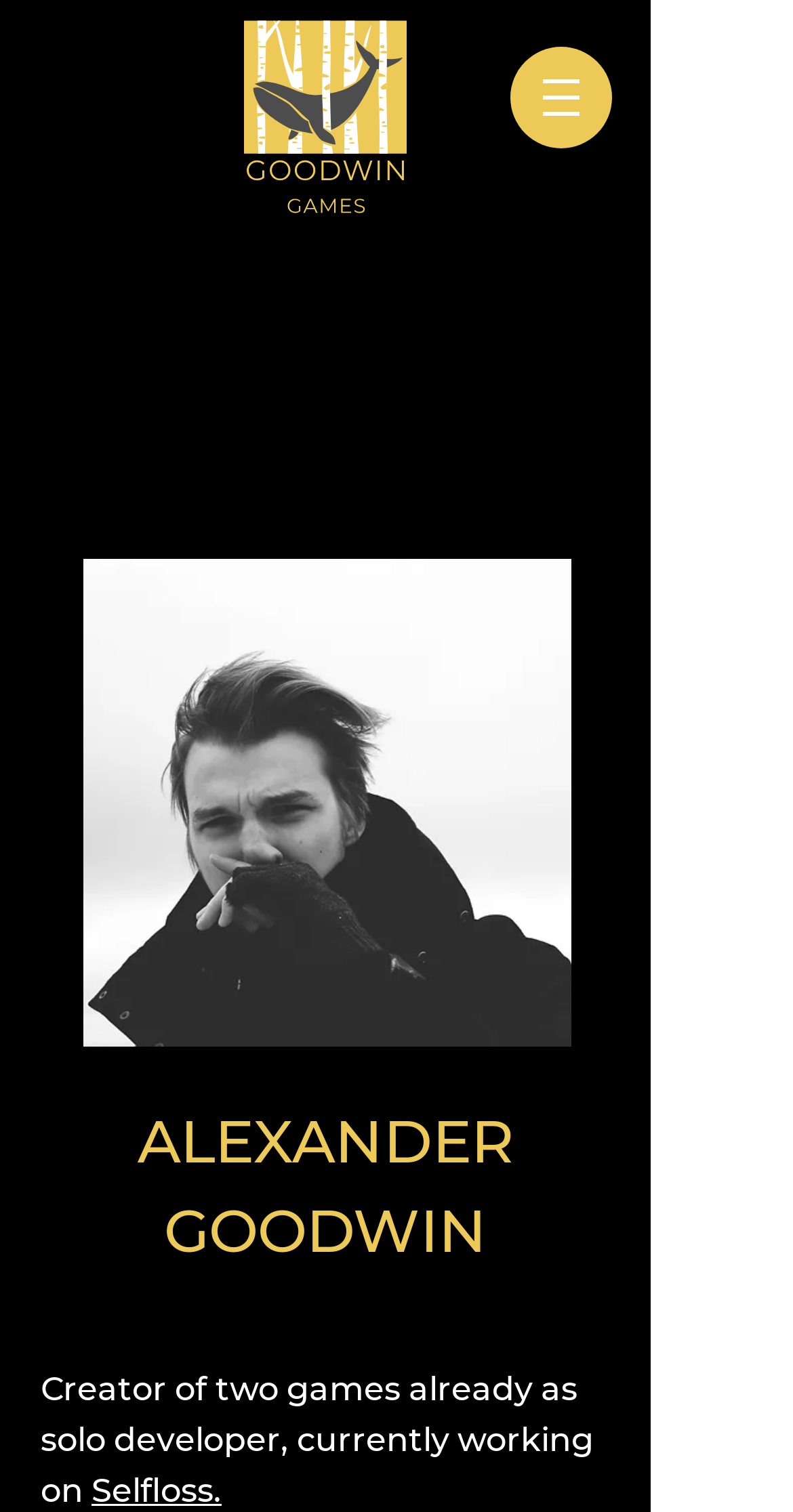What is the name of one of the games created by the person?
Answer the question with a detailed and thorough explanation.

I found this answer by looking at the link element with the text 'Selfloss.' which is likely to be the name of one of the games created by the person.